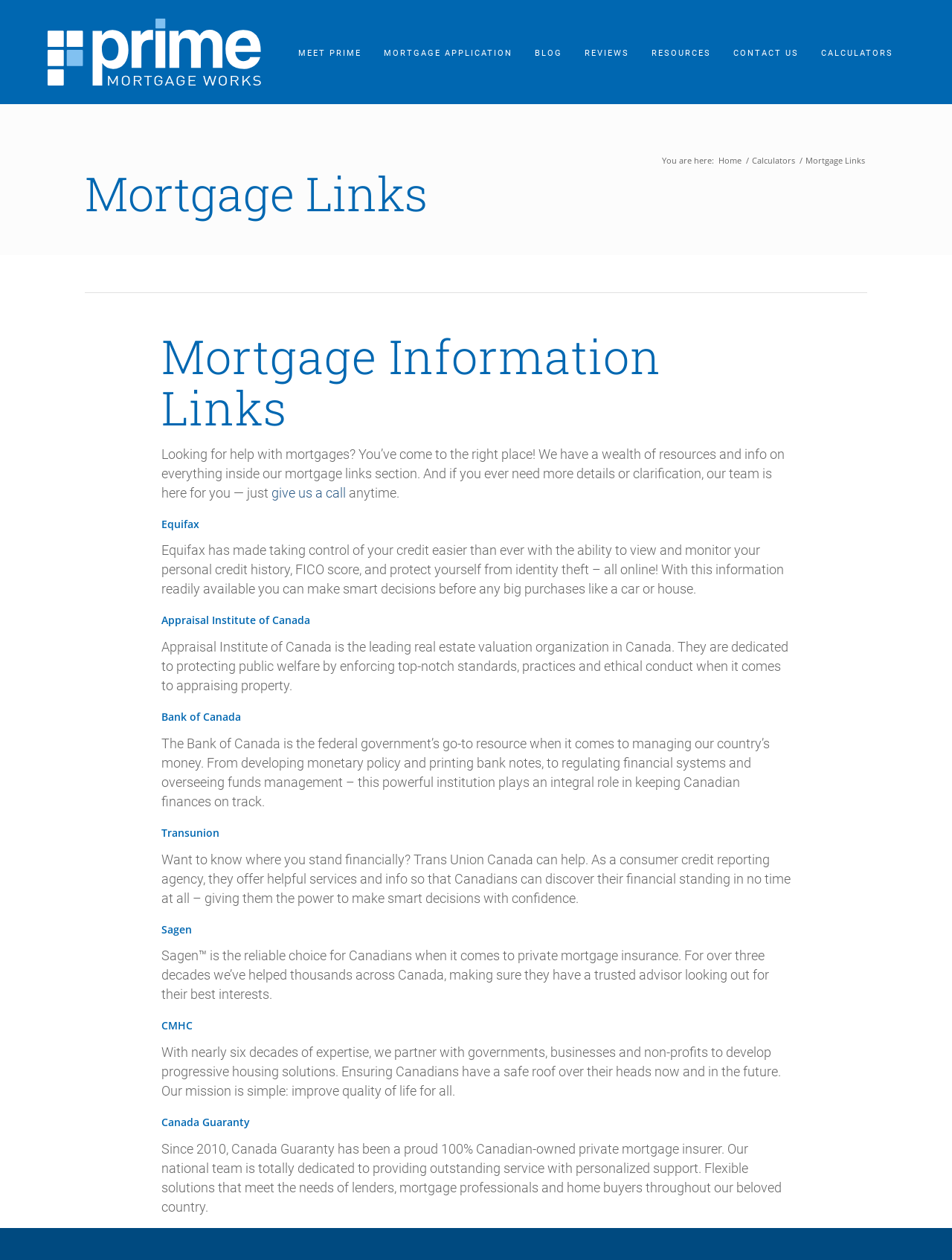Specify the bounding box coordinates of the area to click in order to execute this command: 'Click the 'Equifax' link'. The coordinates should consist of four float numbers ranging from 0 to 1, and should be formatted as [left, top, right, bottom].

[0.169, 0.41, 0.209, 0.421]